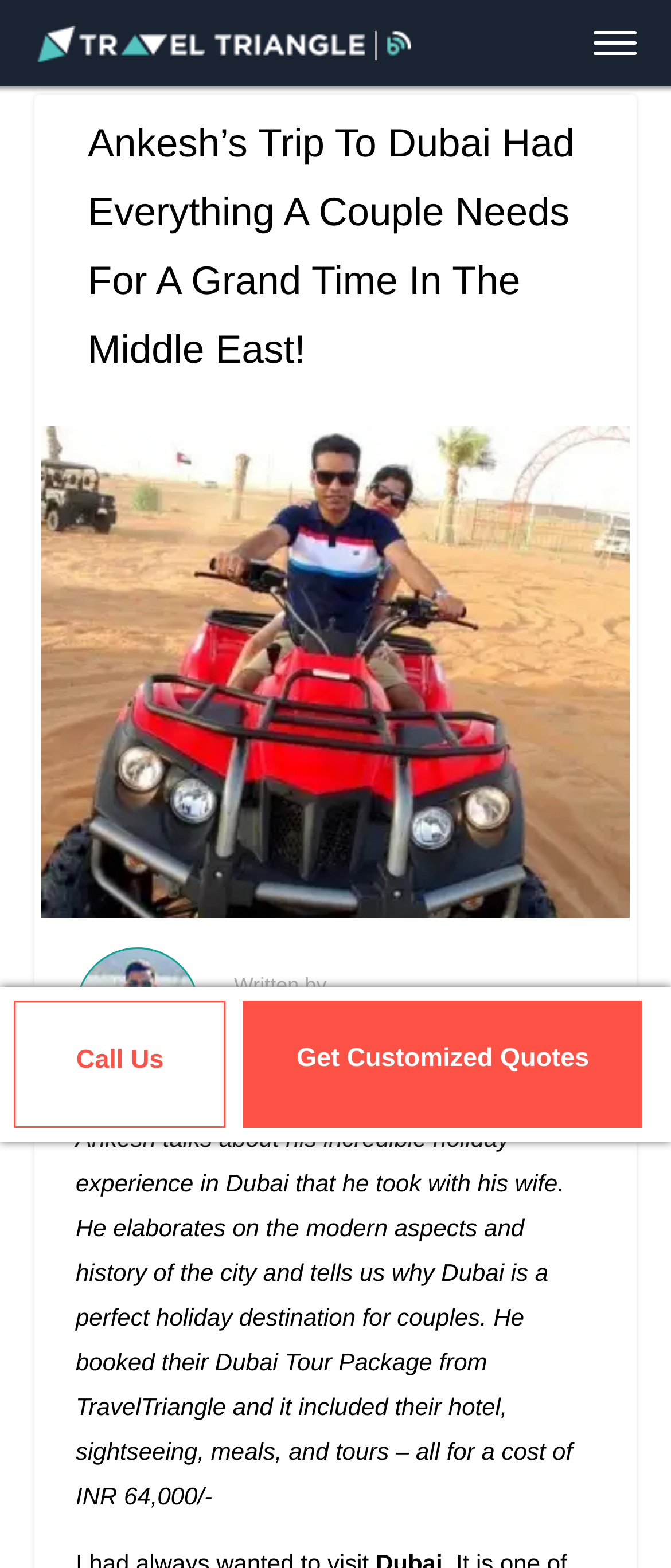Based on the image, please respond to the question with as much detail as possible:
What is the destination of the trip?

I found the destination of the trip by reading the text that says 'Ankesh talks about his incredible holiday experience in Dubai...' and 'Witnessing The Best Of Dubai On A Romantic Trip'.